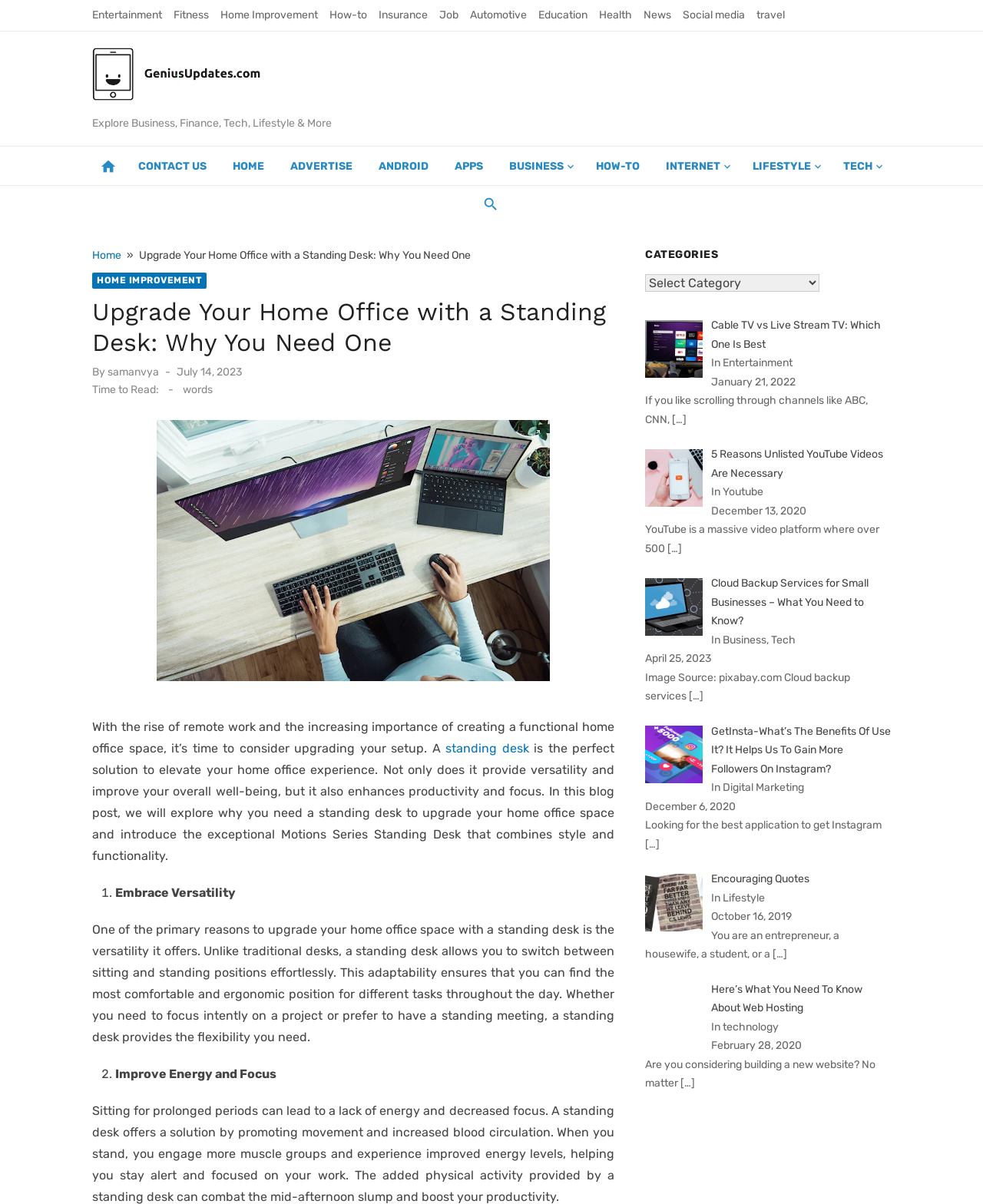What is the category of the blog post?
Give a one-word or short phrase answer based on the image.

Home Improvement